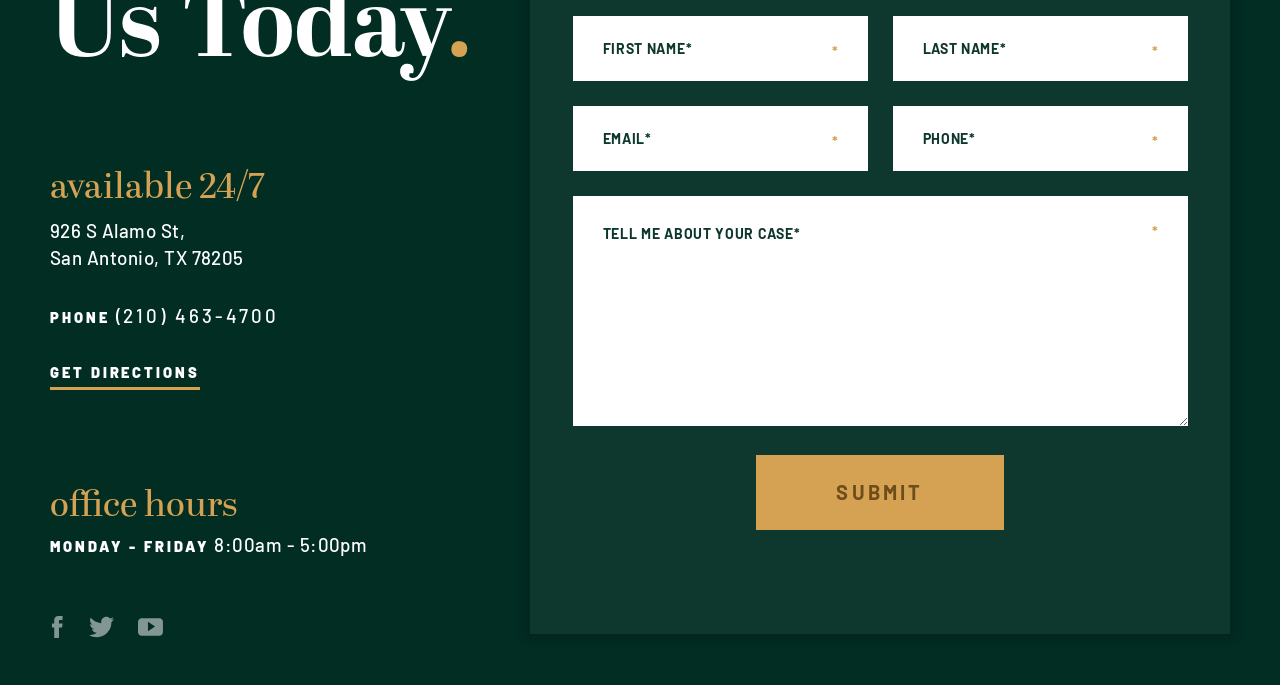Determine the bounding box coordinates for the area that should be clicked to carry out the following instruction: "call the office".

[0.09, 0.444, 0.218, 0.478]